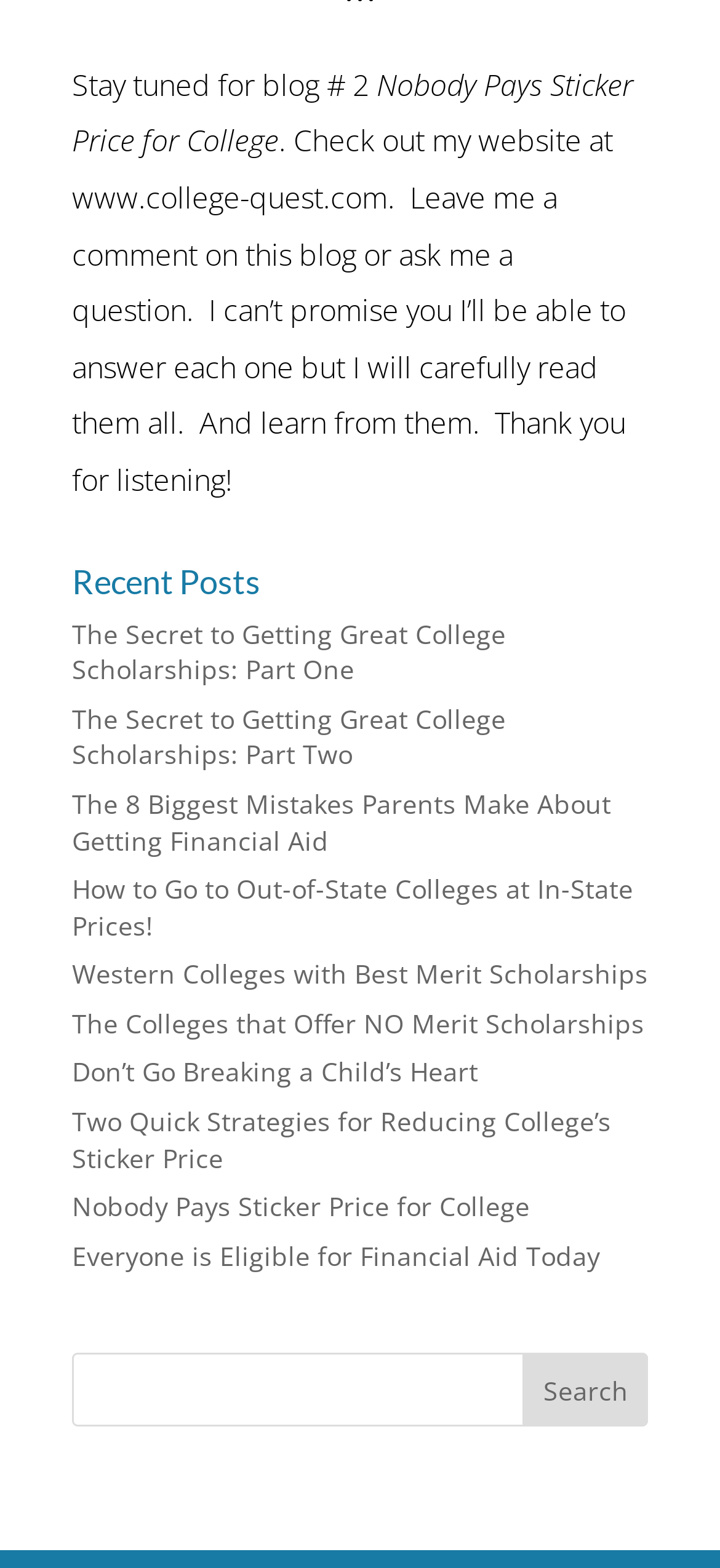Please find the bounding box for the UI component described as follows: "name="s"".

[0.1, 0.863, 0.9, 0.91]